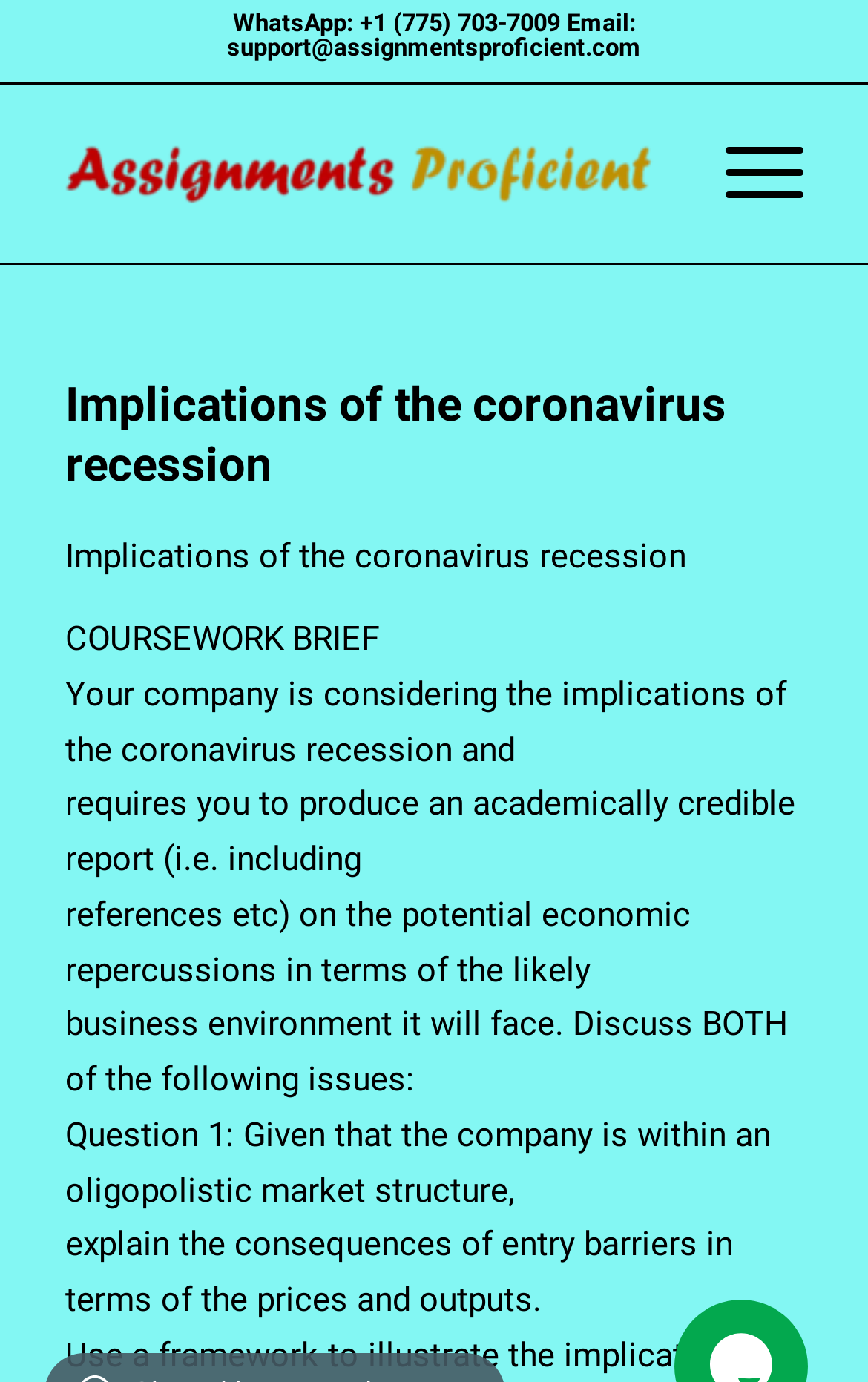What is the topic of the coursework brief?
Using the information from the image, answer the question thoroughly.

The topic of the coursework brief is clearly stated in the heading element on the webpage, and is also mentioned in the static text elements that describe the brief.